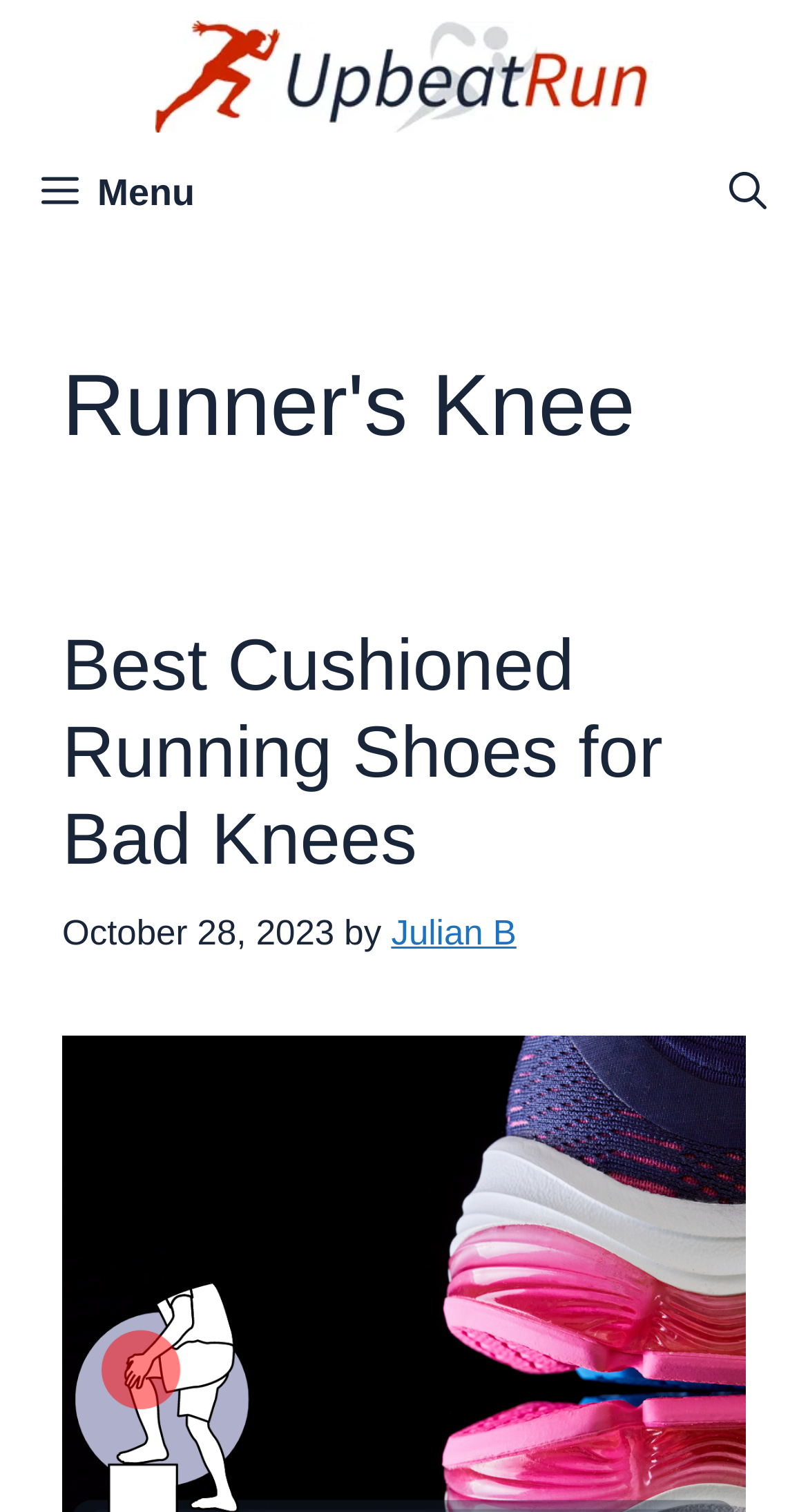What is the name of the website?
Refer to the image and answer the question using a single word or phrase.

UpbeatRun